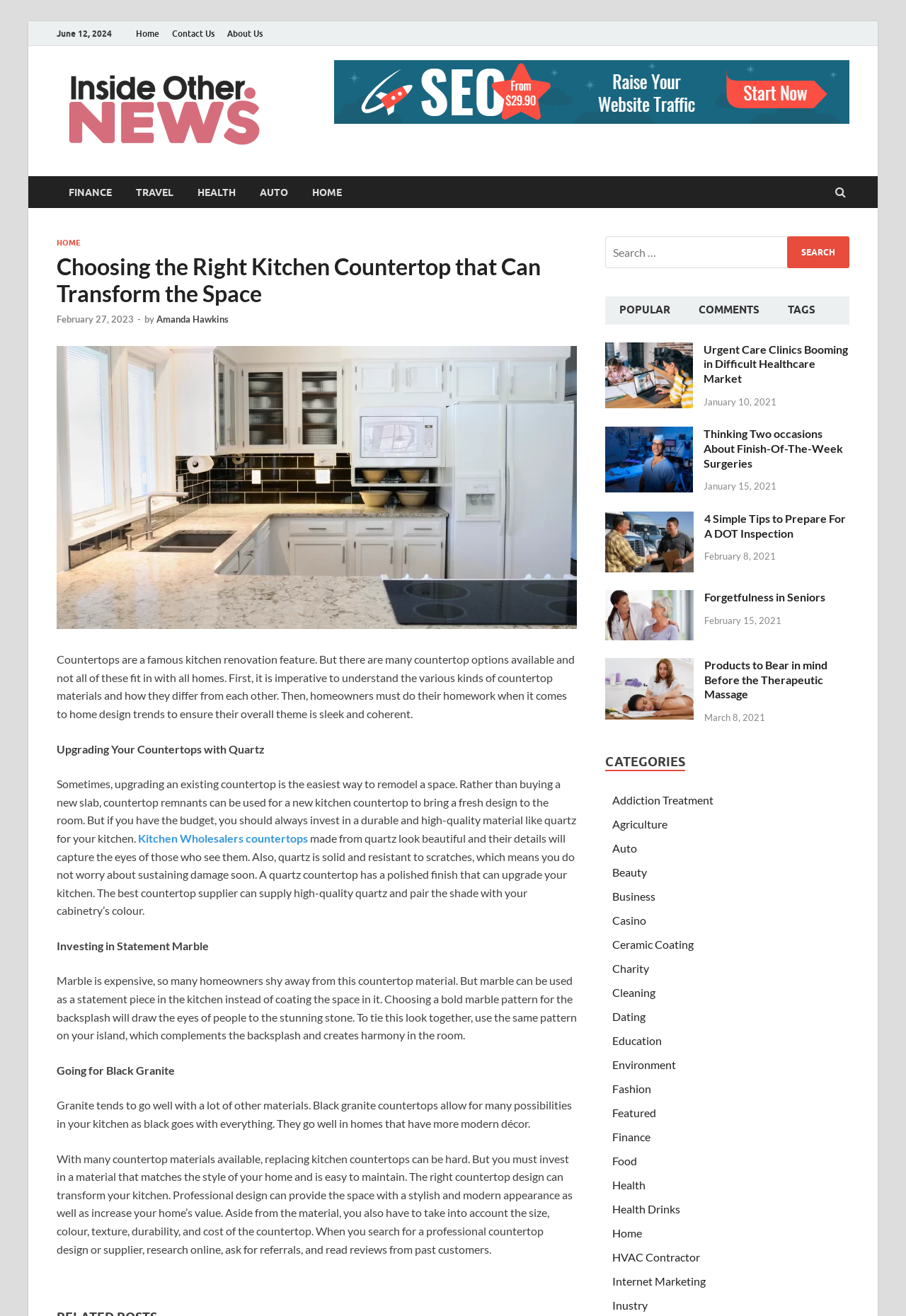Please locate and retrieve the main header text of the webpage.

Choosing the Right Kitchen Countertop that Can Transform the Space